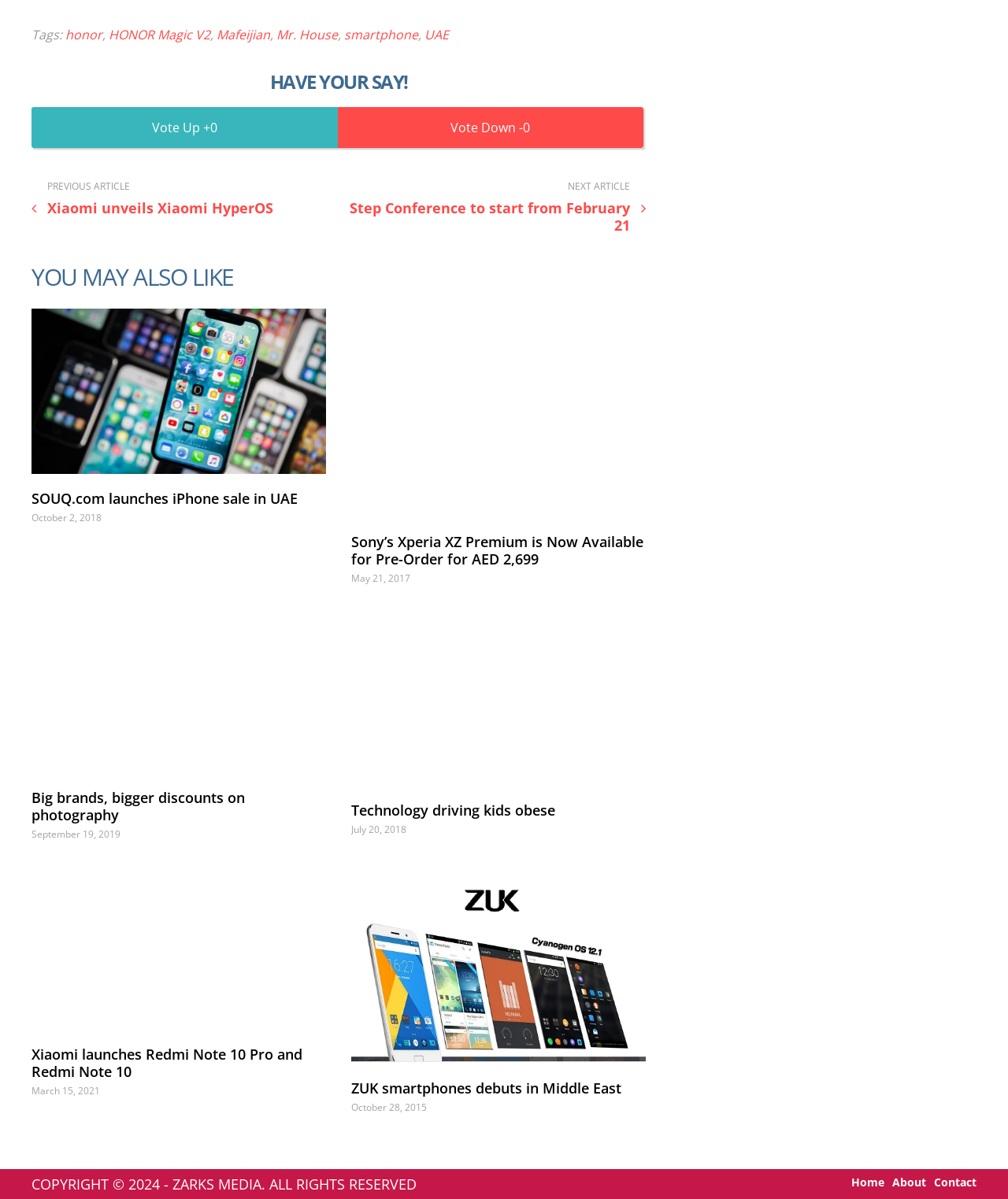Provide the bounding box coordinates in the format (top-left x, top-left y, bottom-right x, bottom-right y). All values are floating point numbers between 0 and 1. Determine the bounding box coordinate of the UI element described as: Previous ArticleXiaomi unveils Xiaomi HyperOS

[0.031, 0.152, 0.33, 0.181]